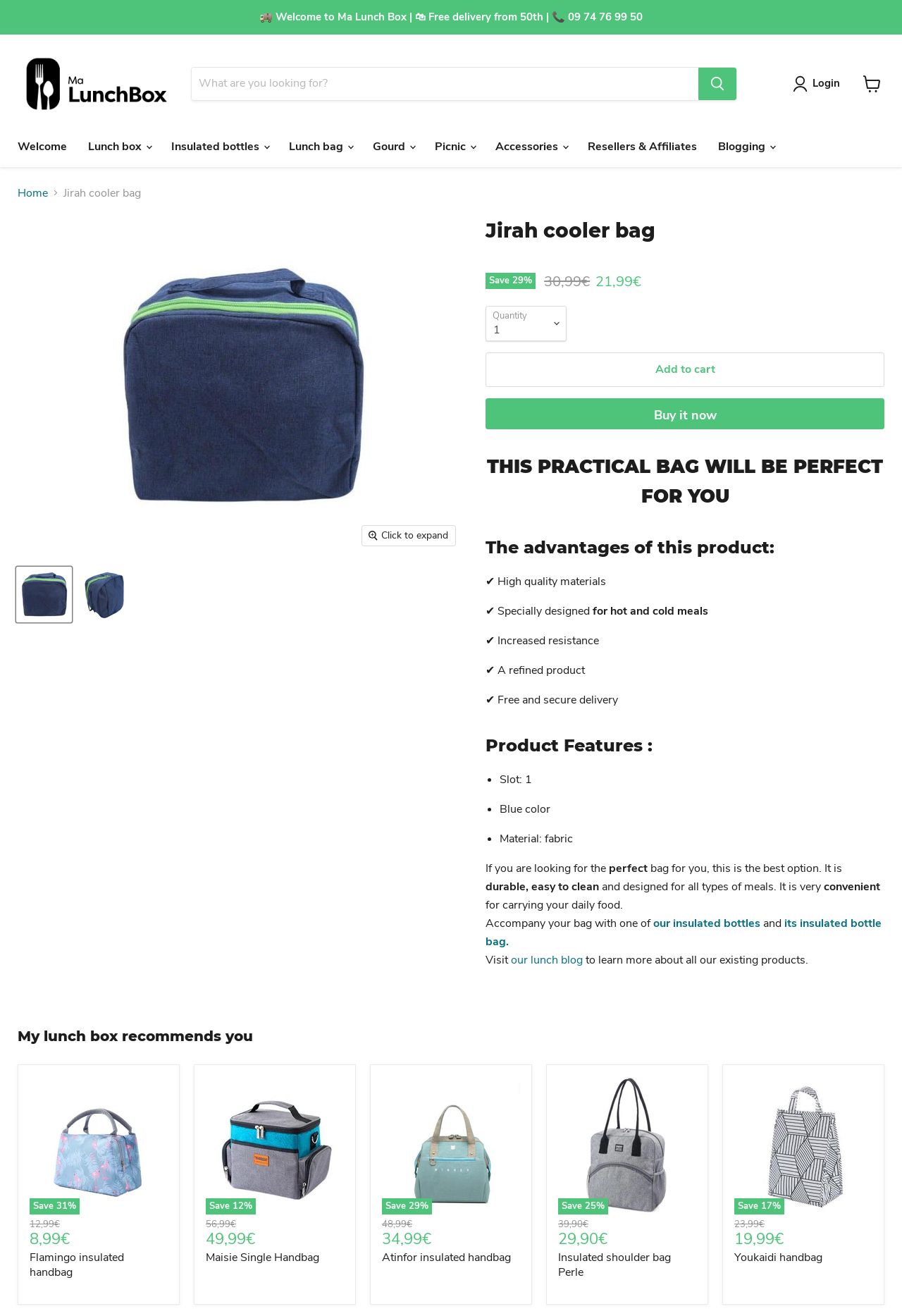Can you identify the bounding box coordinates of the clickable region needed to carry out this instruction: 'Add to cart'? The coordinates should be four float numbers within the range of 0 to 1, stated as [left, top, right, bottom].

[0.538, 0.268, 0.98, 0.294]